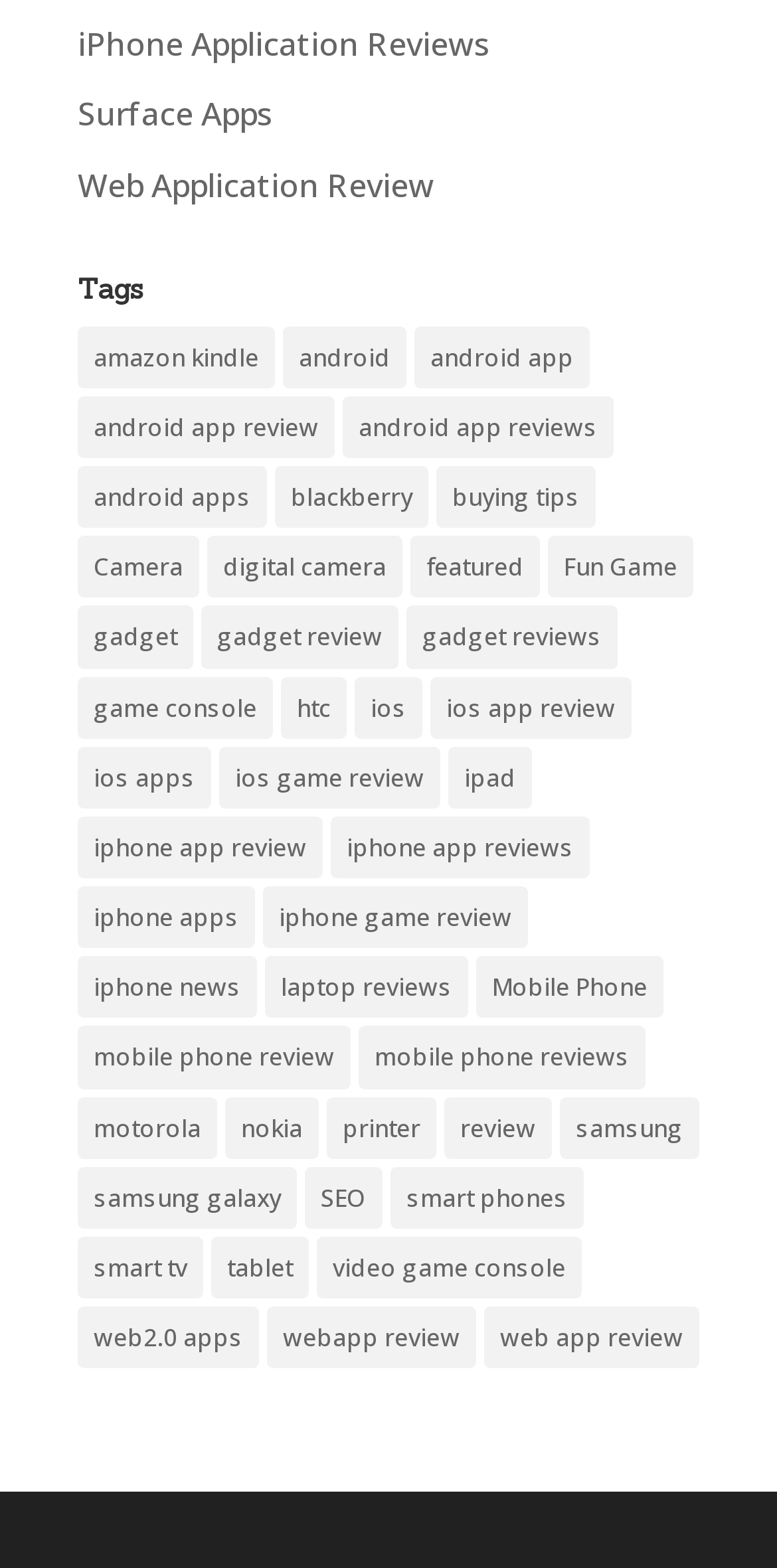Find the bounding box coordinates of the clickable element required to execute the following instruction: "Browse android app reviews". Provide the coordinates as four float numbers between 0 and 1, i.e., [left, top, right, bottom].

[0.441, 0.252, 0.79, 0.292]